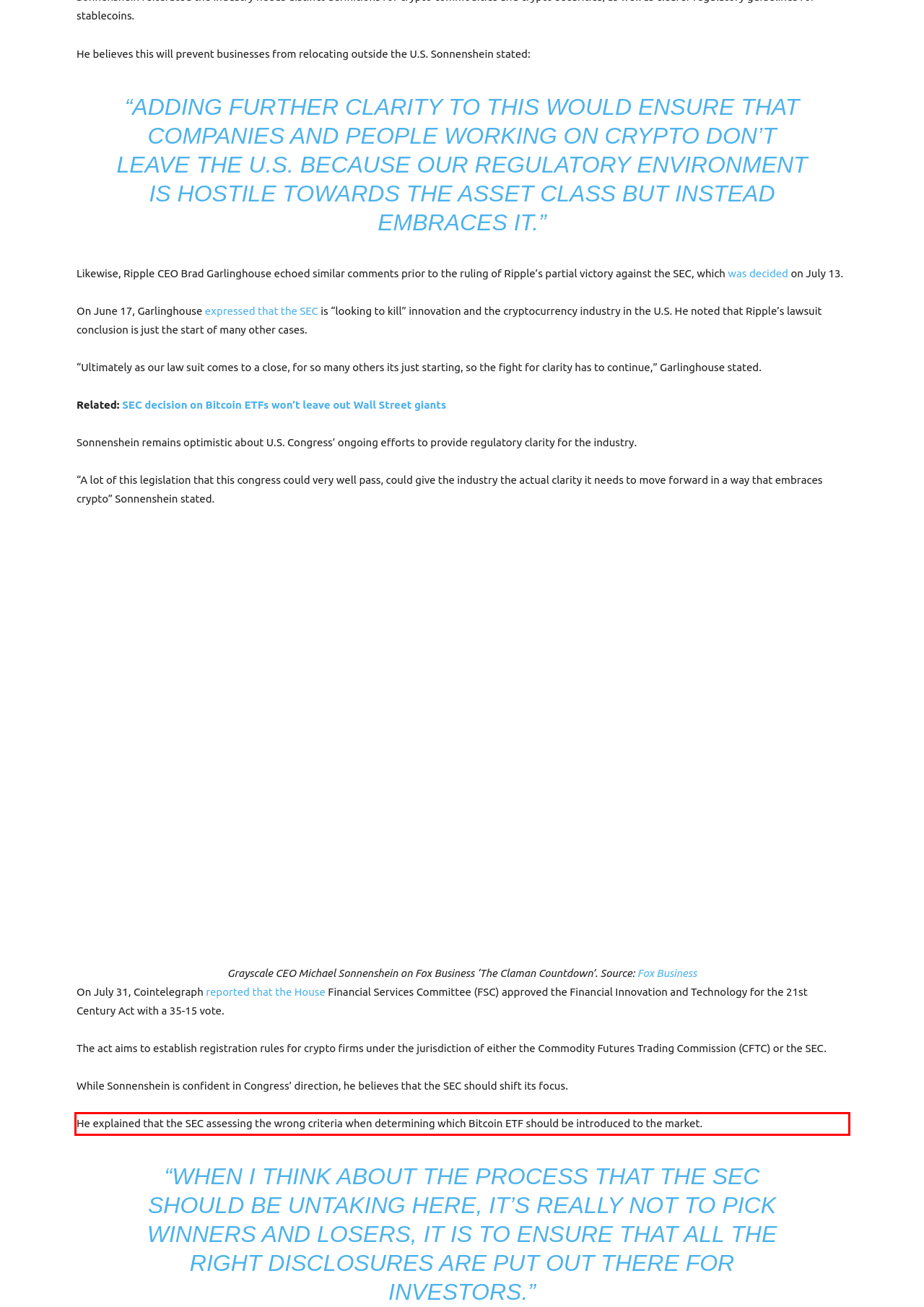Identify and transcribe the text content enclosed by the red bounding box in the given screenshot.

He explained that the SEC assessing the wrong criteria when determining which Bitcoin ETF should be introduced to the market.